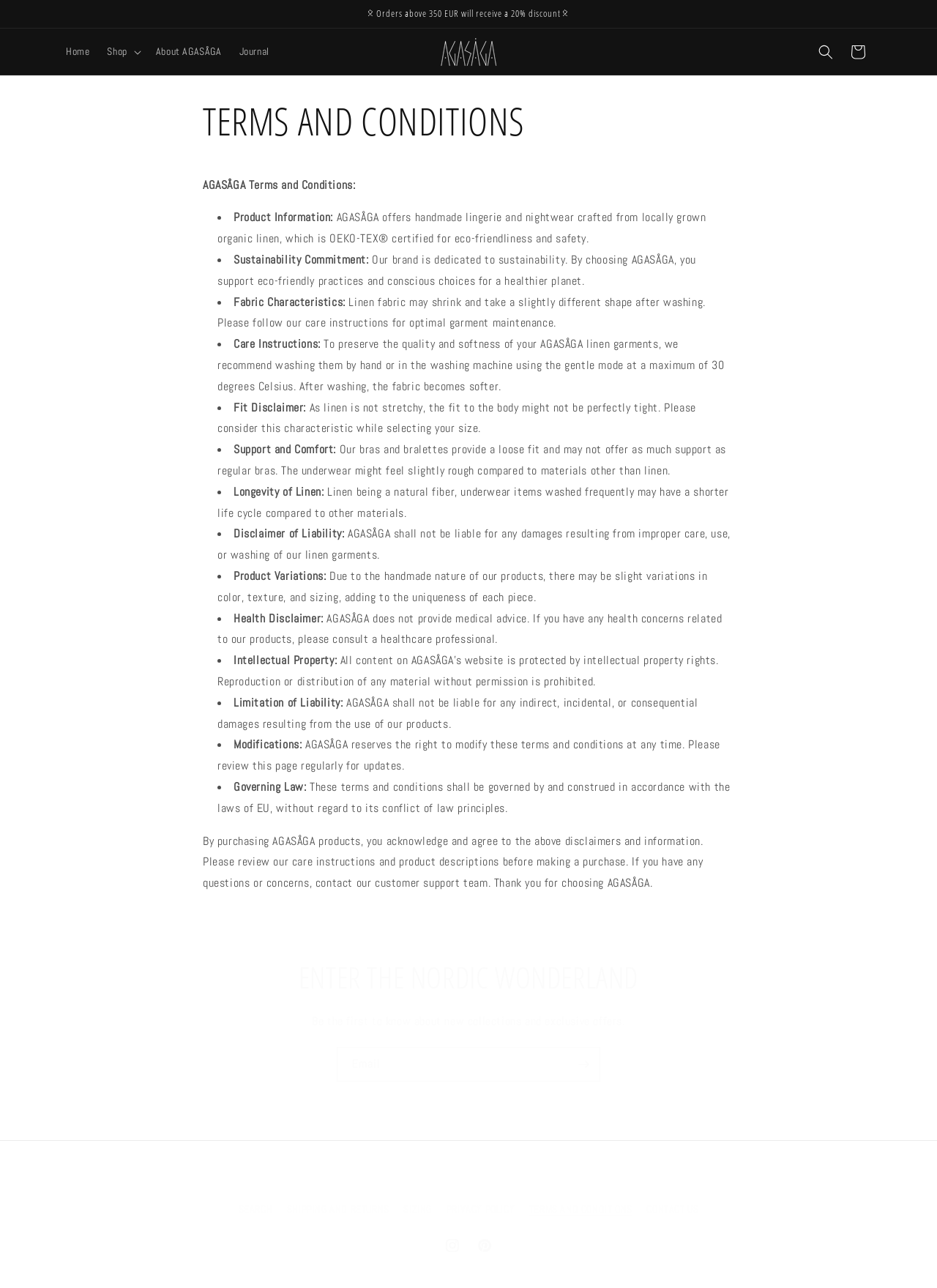What is the main title displayed on this webpage?

TERMS AND CONDITIONS